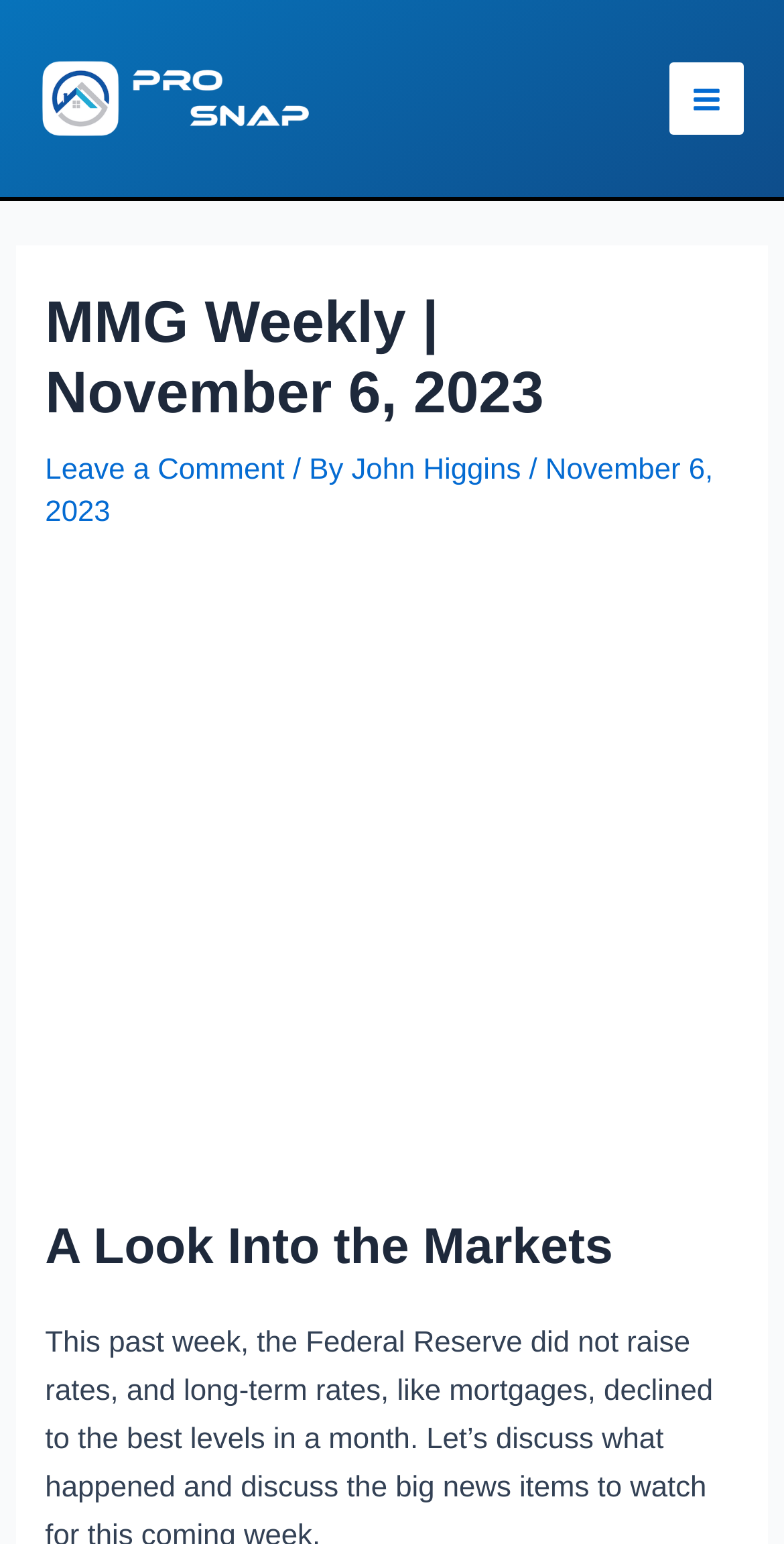Please locate the UI element described by "Leave a Comment" and provide its bounding box coordinates.

[0.058, 0.294, 0.363, 0.315]